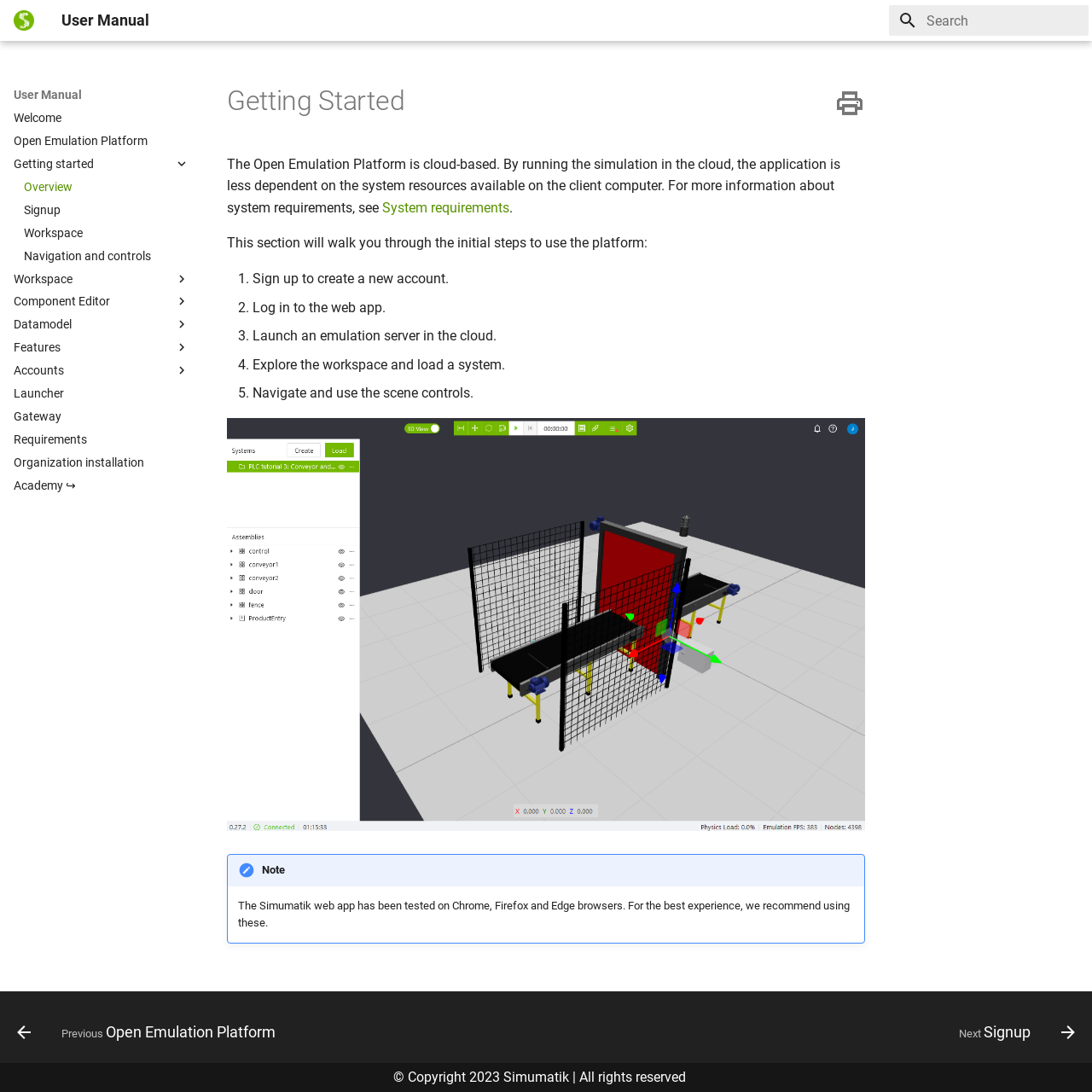Give a one-word or one-phrase response to the question: 
What is the purpose of the search bar?

Search the manual